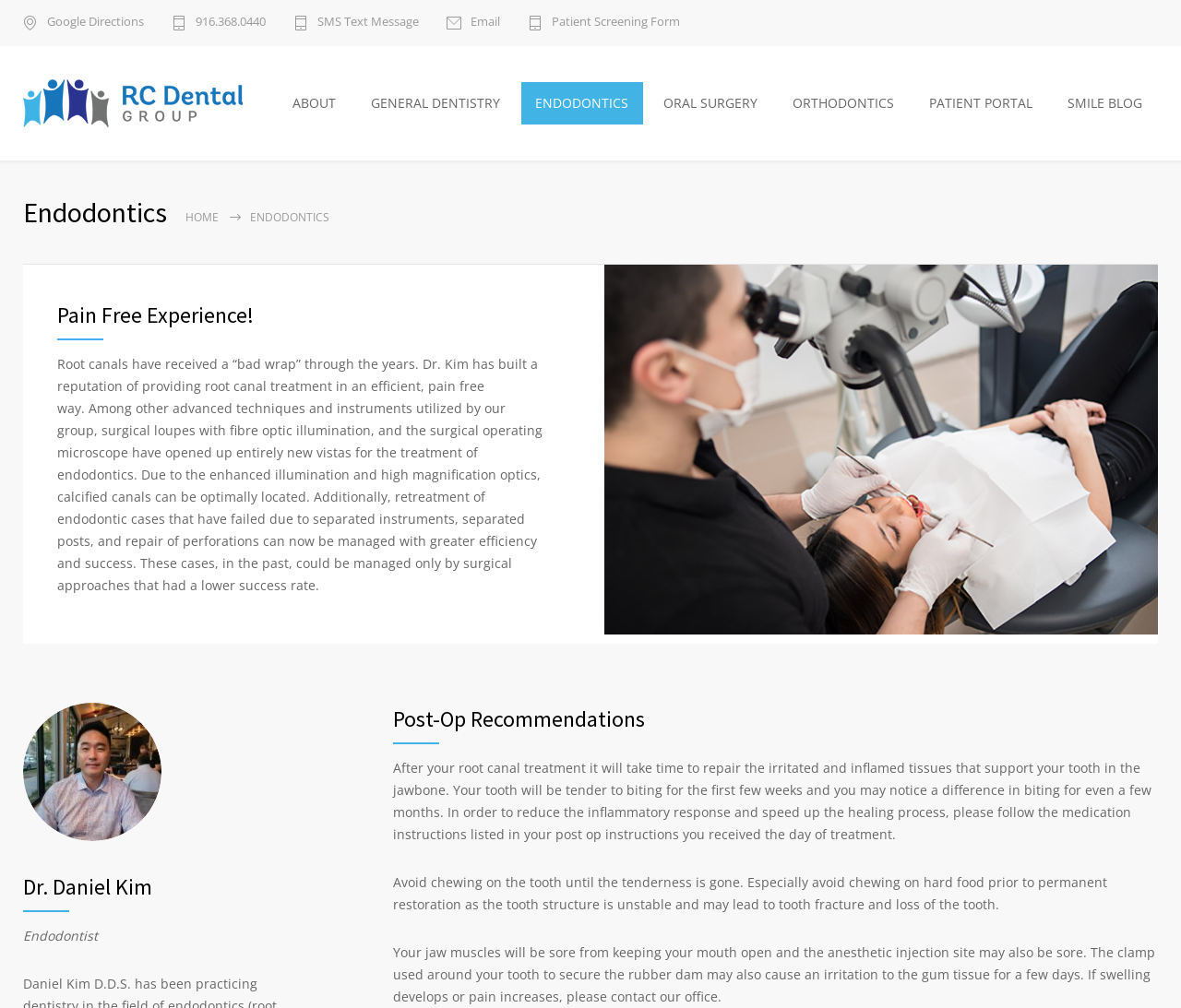Use a single word or phrase to answer the following:
What is the purpose of the rubber dam clamp?

To secure the tooth